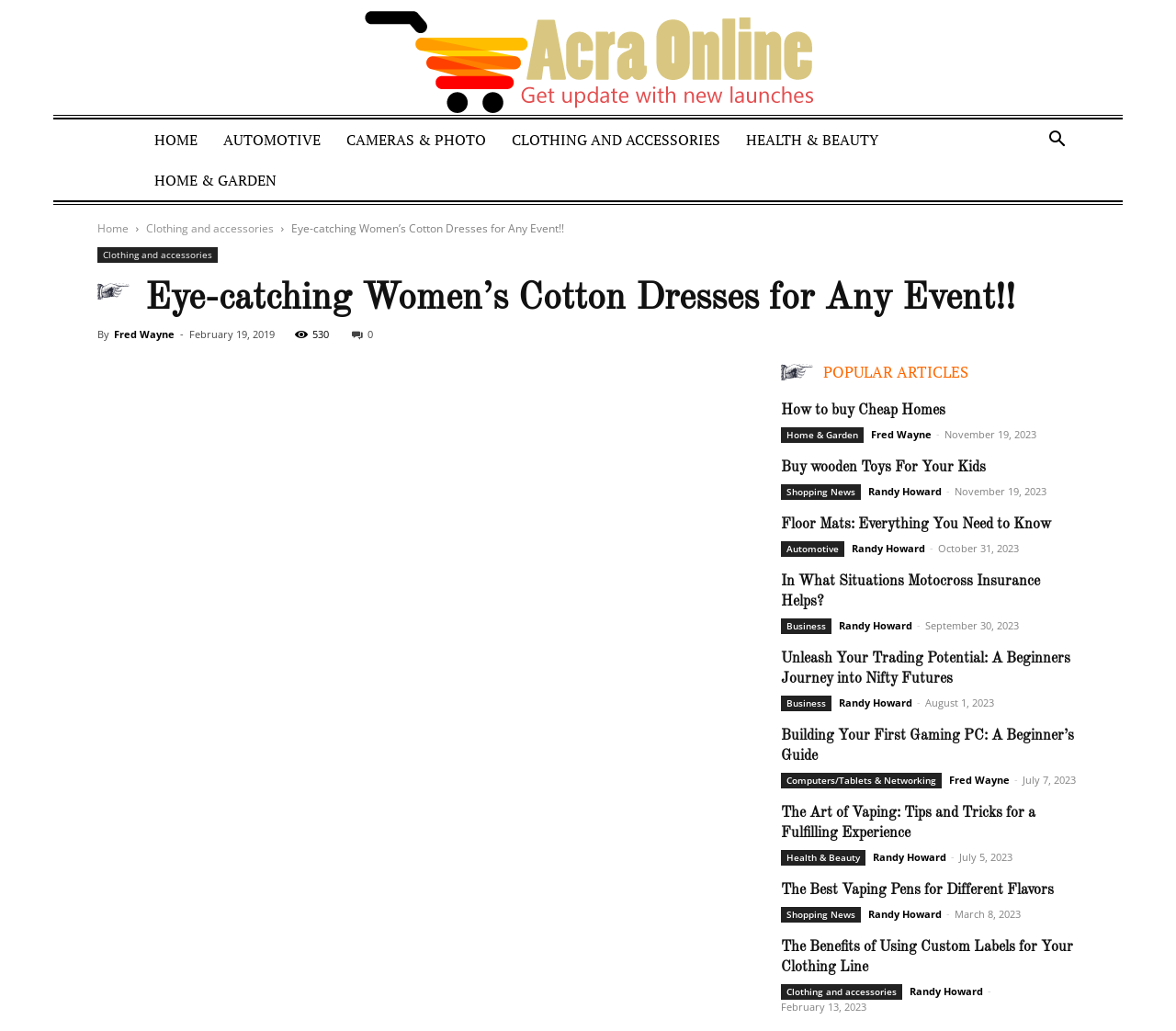Determine the bounding box for the UI element described here: "How to buy Cheap Homes".

[0.664, 0.173, 0.804, 0.187]